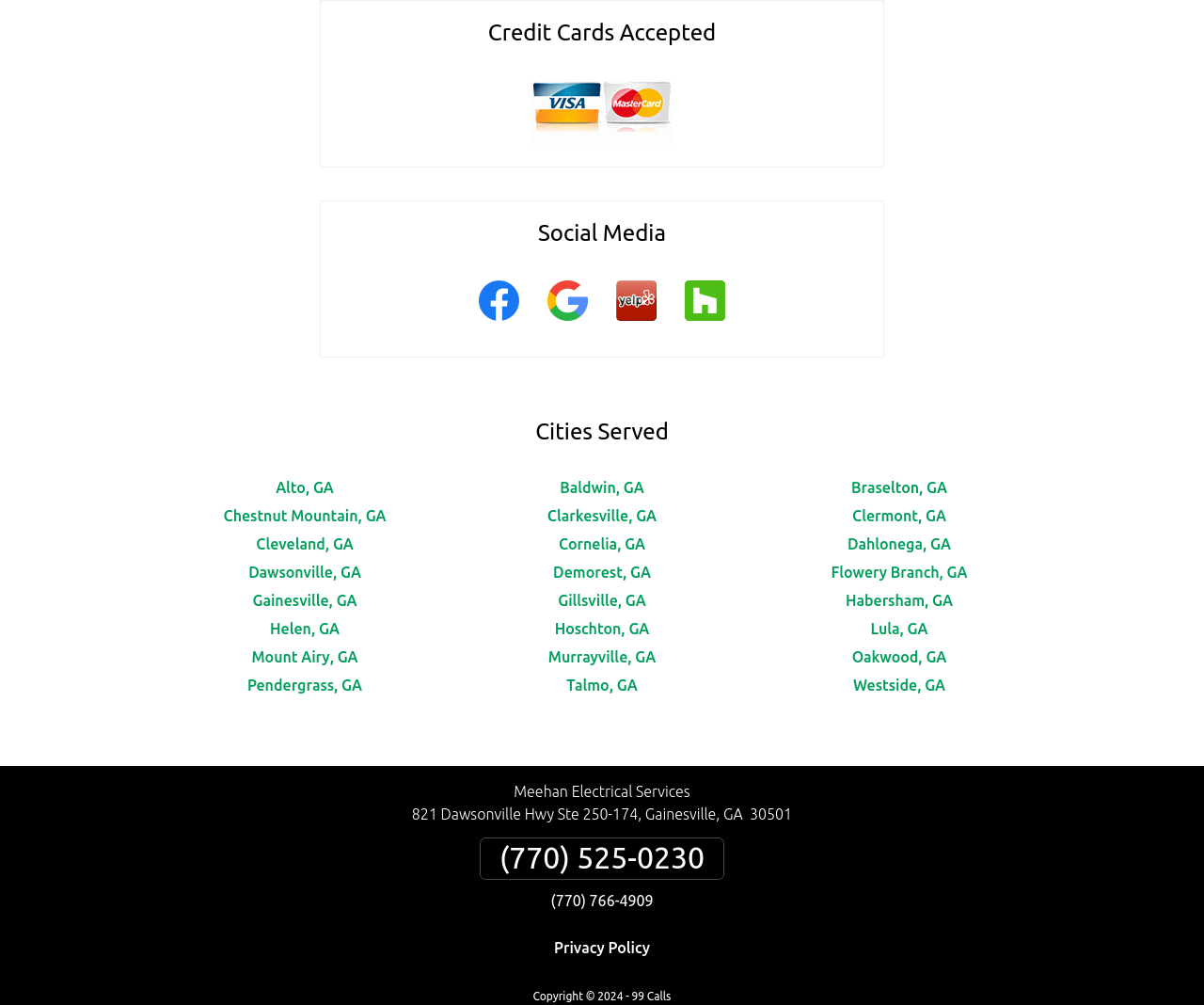Please analyze the image and give a detailed answer to the question:
What is the phone number for Meehan Electrical Services?

I found the phone number by looking at the contact information section, which lists two phone numbers. The first one is (770) 525-0230, which is the phone number for Meehan Electrical Services.